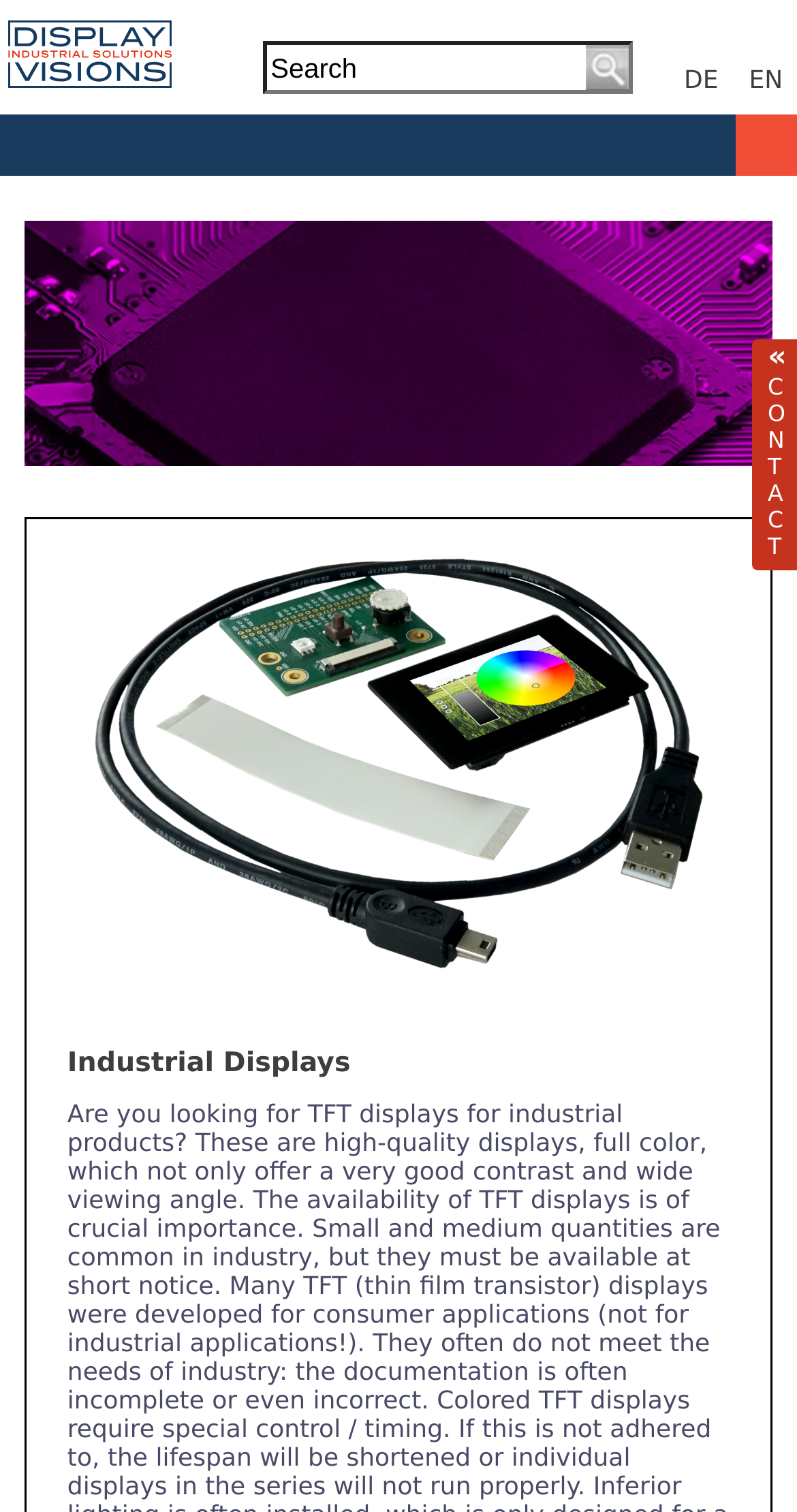Please identify the bounding box coordinates of the region to click in order to complete the given instruction: "Search for industrial displays". The coordinates should be four float numbers between 0 and 1, i.e., [left, top, right, bottom].

[0.329, 0.028, 0.794, 0.062]